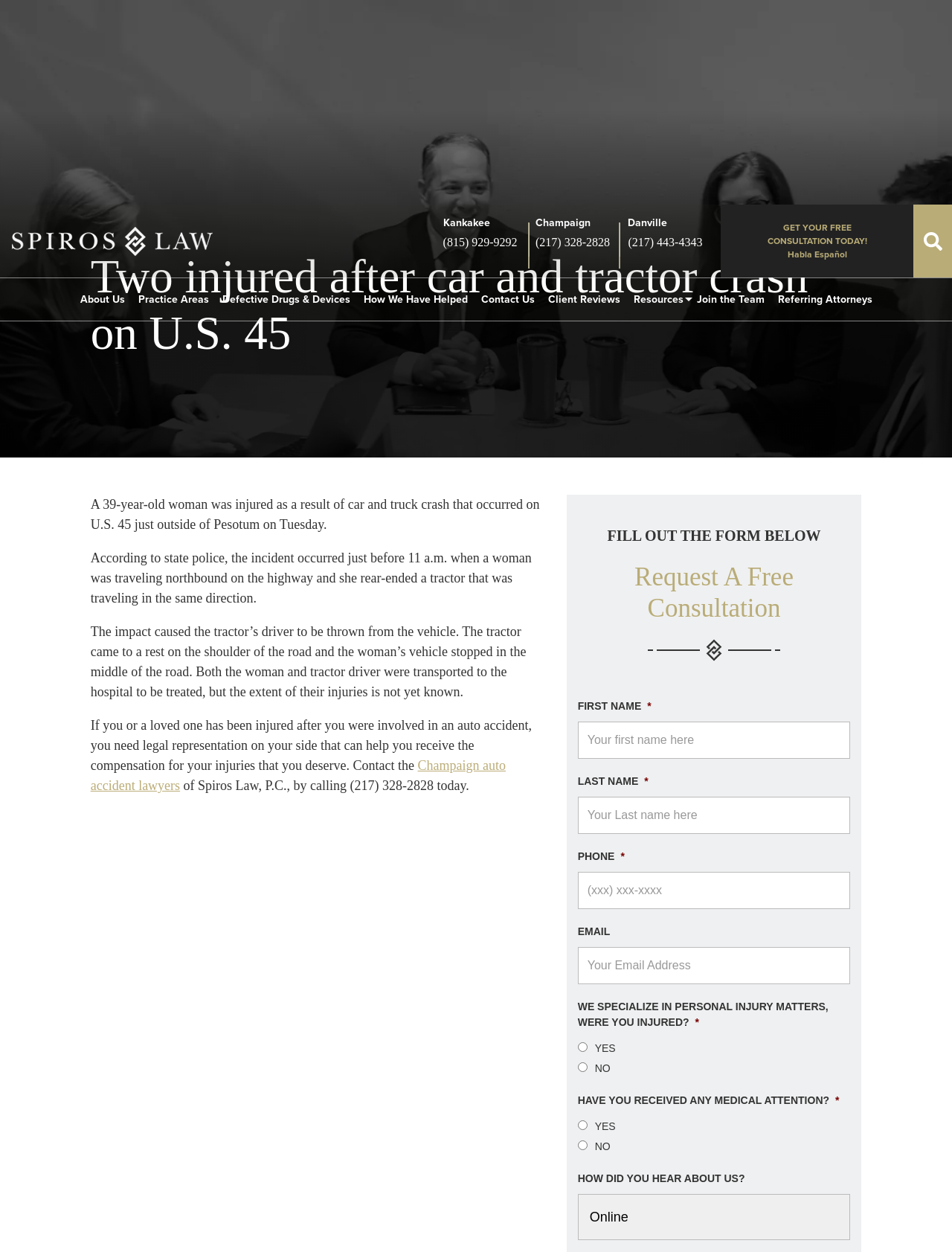Given the content of the image, can you provide a detailed answer to the question?
What is the name of the law firm?

I found the name of the law firm by looking at the top section of the webpage, where the logo and office locations are listed. The law firm's name is Spiros Law, P.C.